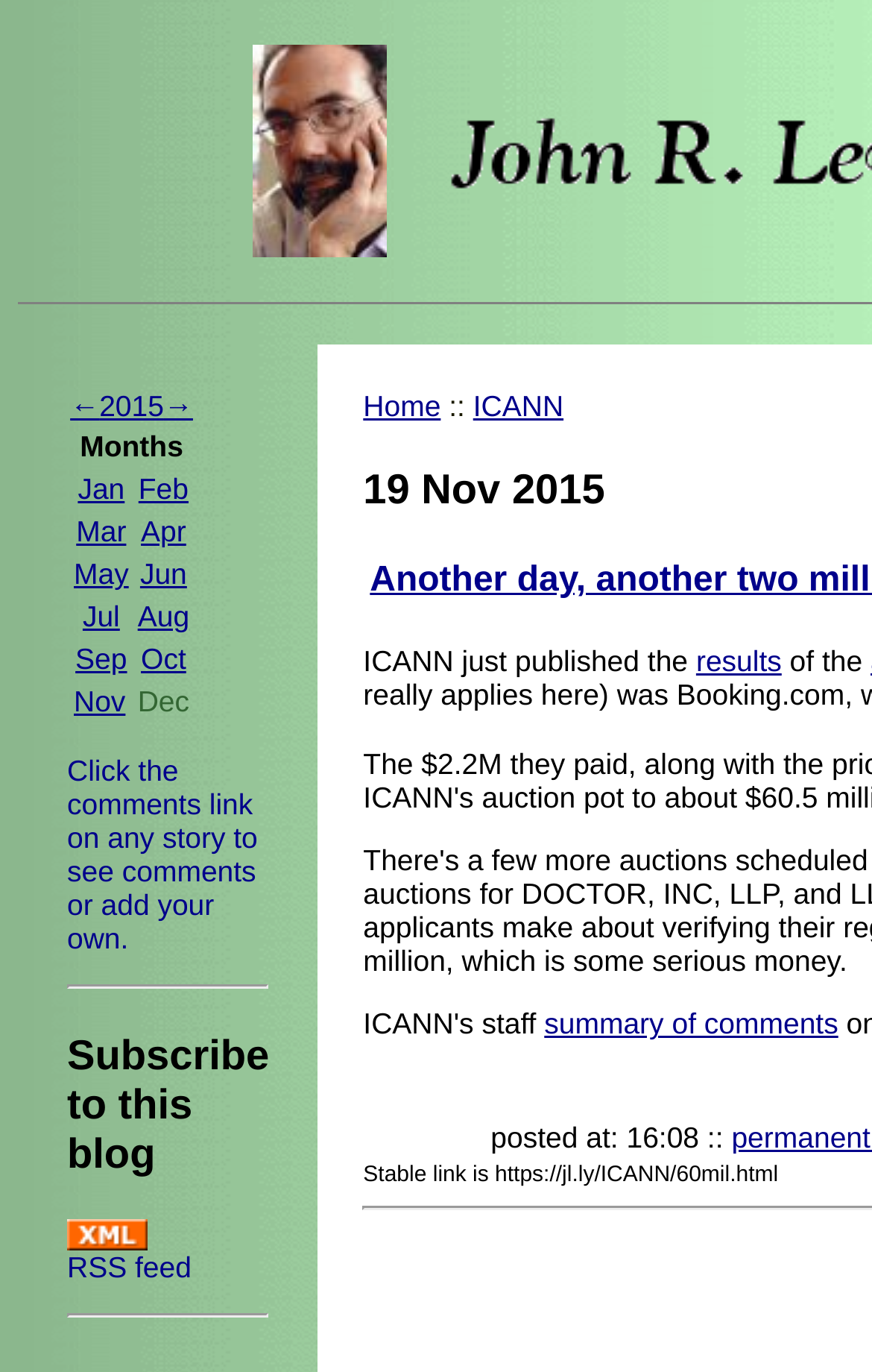Find the bounding box coordinates of the clickable area required to complete the following action: "Read the summary of comments".

[0.624, 0.734, 0.961, 0.759]